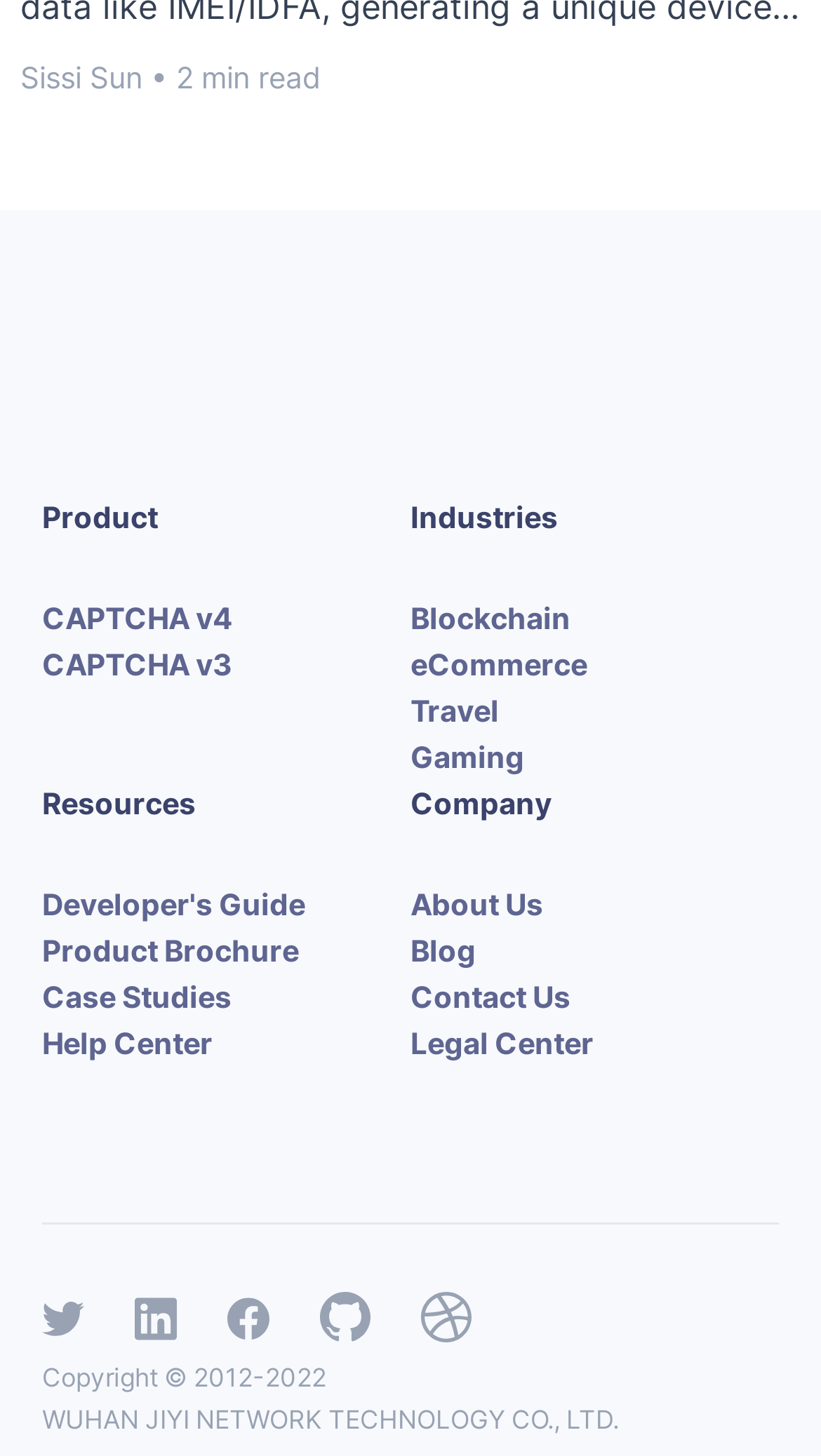Use a single word or phrase to answer the question:
How many resources are listed?

4